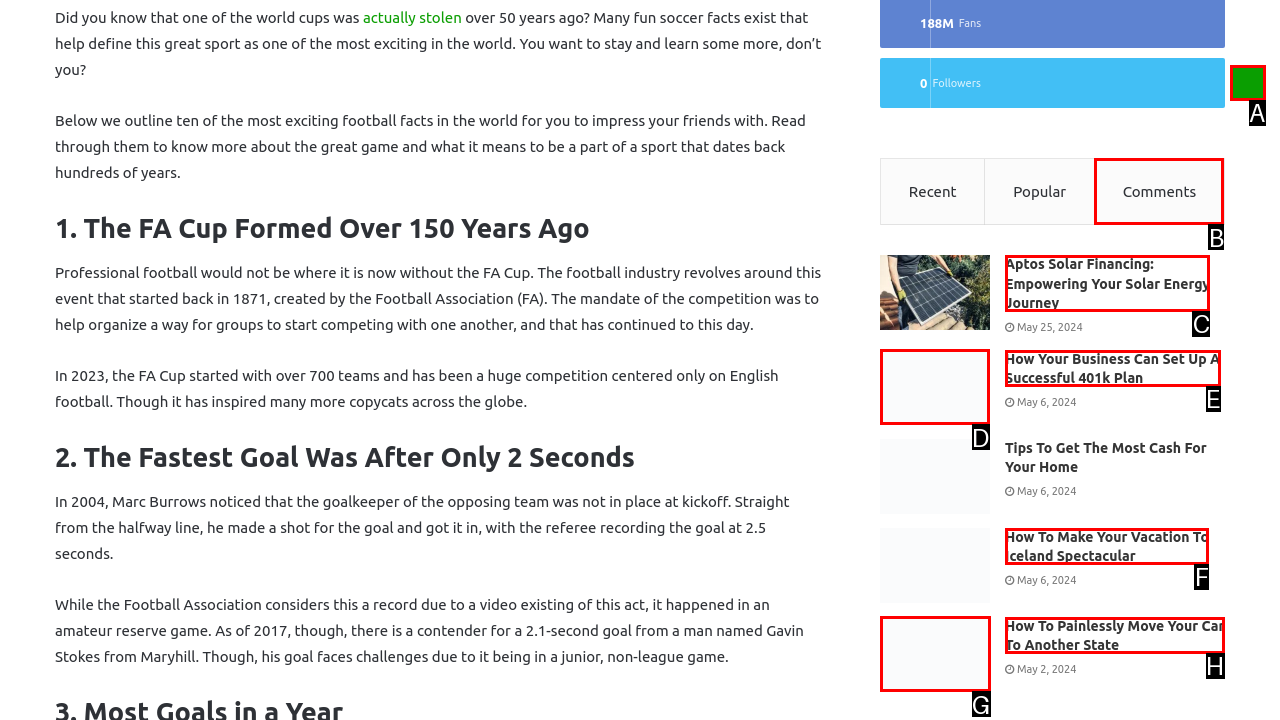Which UI element should be clicked to perform the following task: View the post about How Your Business Can Set Up A Successful 401k Plan? Answer with the corresponding letter from the choices.

D